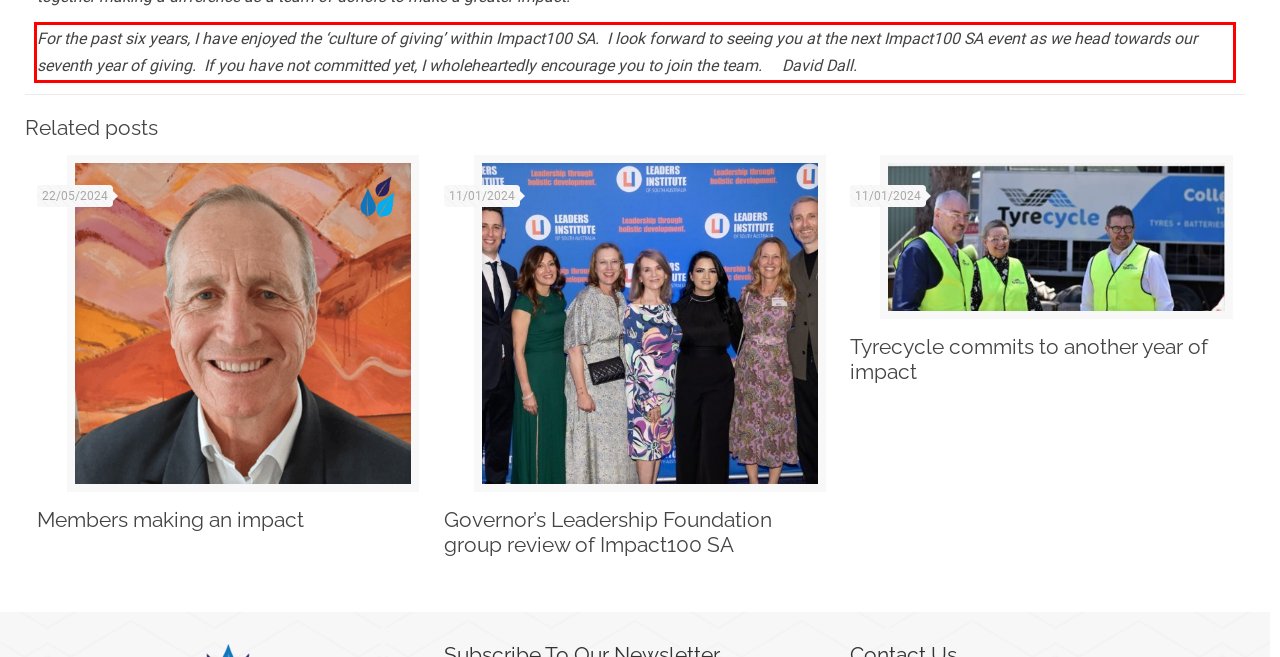Given a screenshot of a webpage, identify the red bounding box and perform OCR to recognize the text within that box.

For the past six years, I have enjoyed the ‘culture of giving’ within Impact100 SA. I look forward to seeing you at the next Impact100 SA event as we head towards our seventh year of giving. If you have not committed yet, I wholeheartedly encourage you to join the team. David Dall.